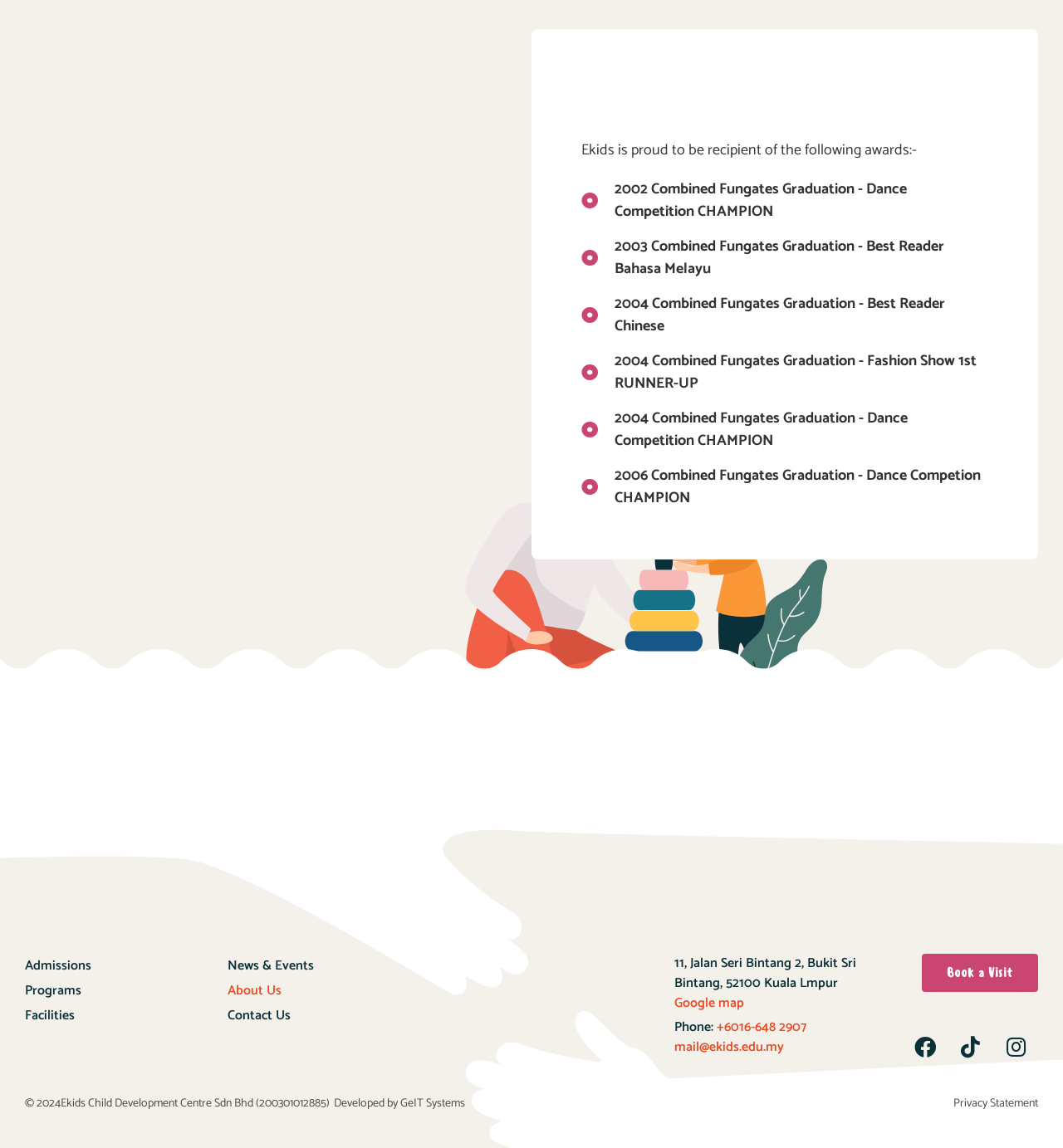What is the phone number of the institution?
Identify the answer in the screenshot and reply with a single word or phrase.

+6016-648 2907